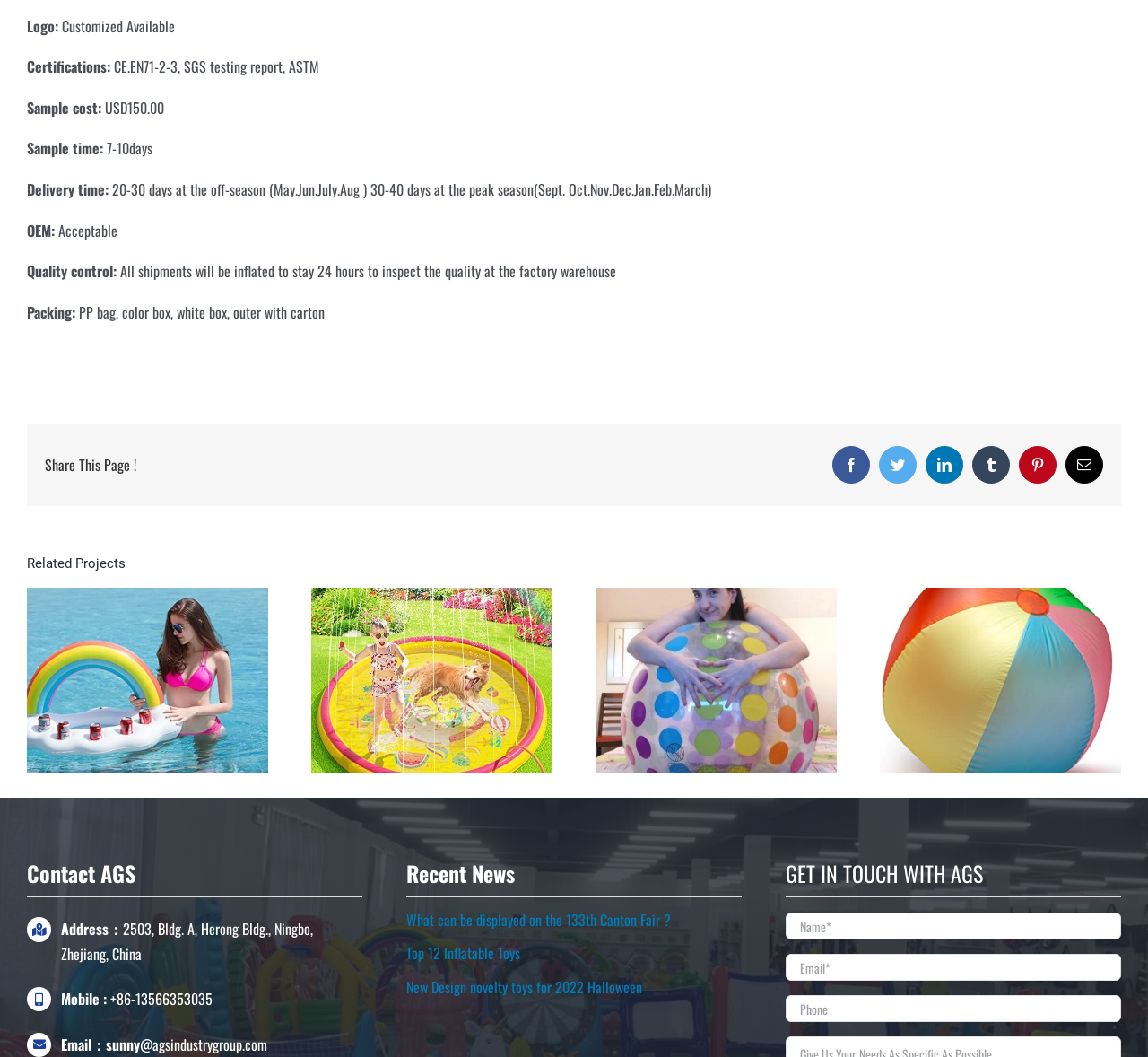Please identify the bounding box coordinates of the area that needs to be clicked to fulfill the following instruction: "View the full item record."

None